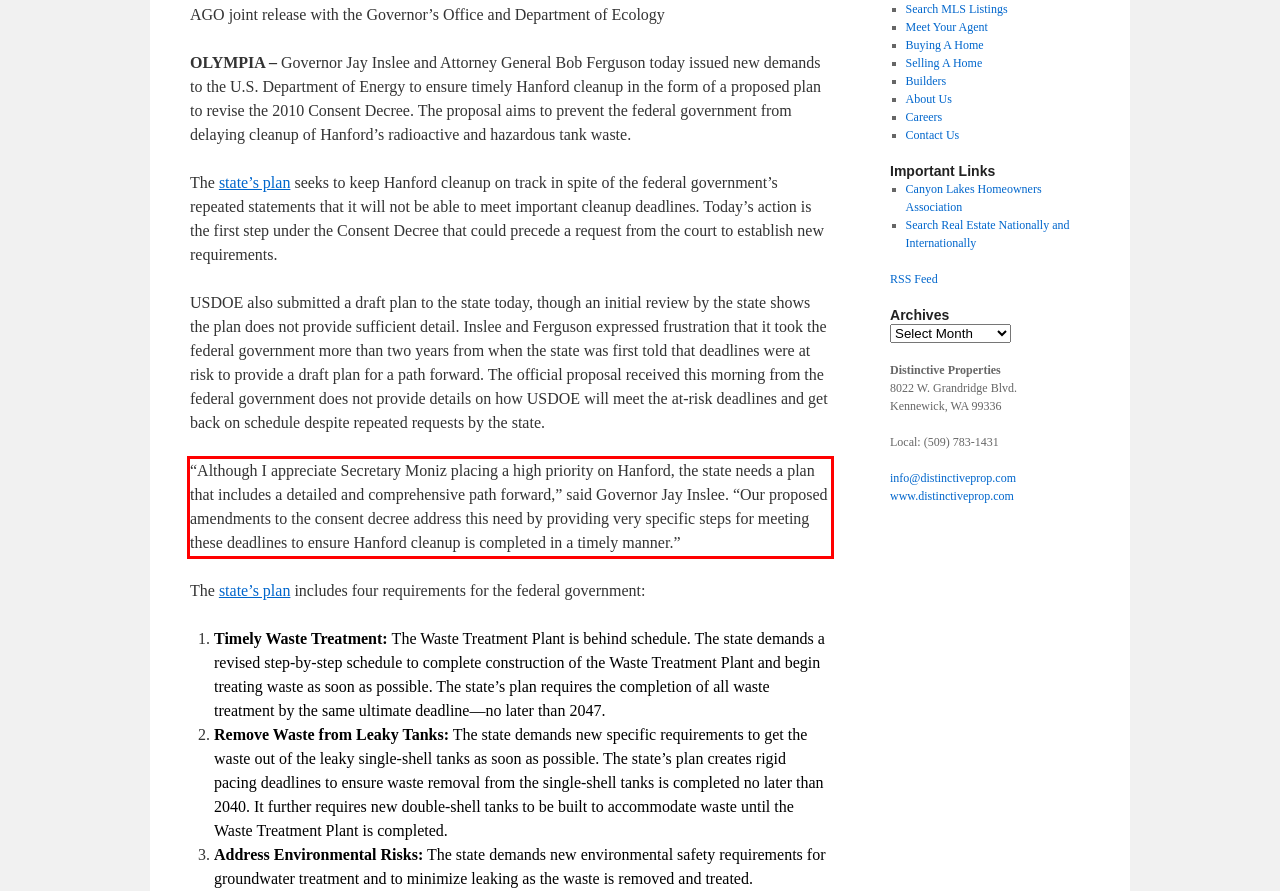From the given screenshot of a webpage, identify the red bounding box and extract the text content within it.

“Although I appreciate Secretary Moniz placing a high priority on Hanford, the state needs a plan that includes a detailed and comprehensive path forward,” said Governor Jay Inslee. “Our proposed amendments to the consent decree address this need by providing very specific steps for meeting these deadlines to ensure Hanford cleanup is completed in a timely manner.”